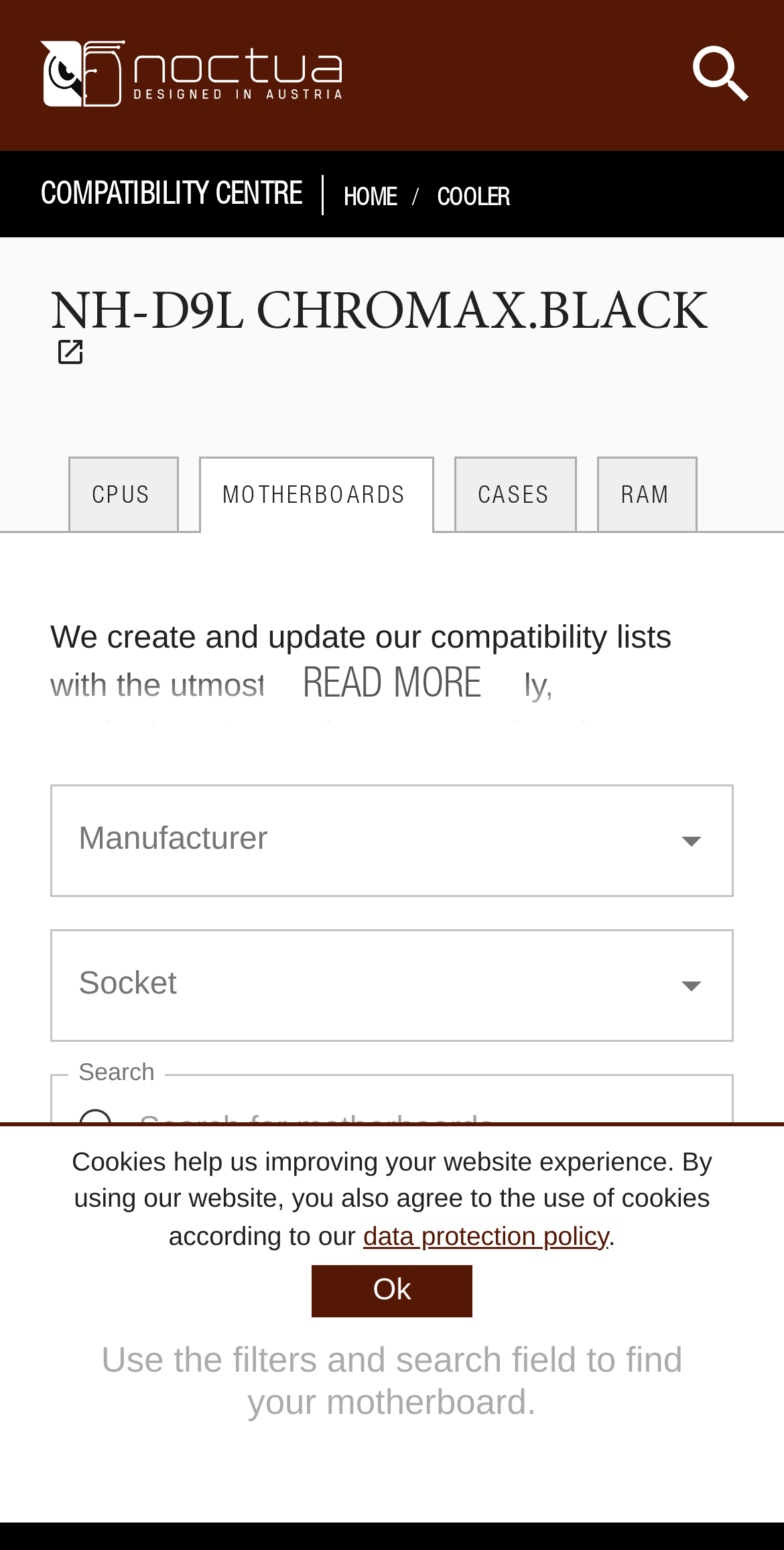Find the bounding box coordinates for the area you need to click to carry out the instruction: "Click the FAQ link". The coordinates should be four float numbers between 0 and 1, indicated as [left, top, right, bottom].

[0.363, 0.878, 0.445, 0.9]